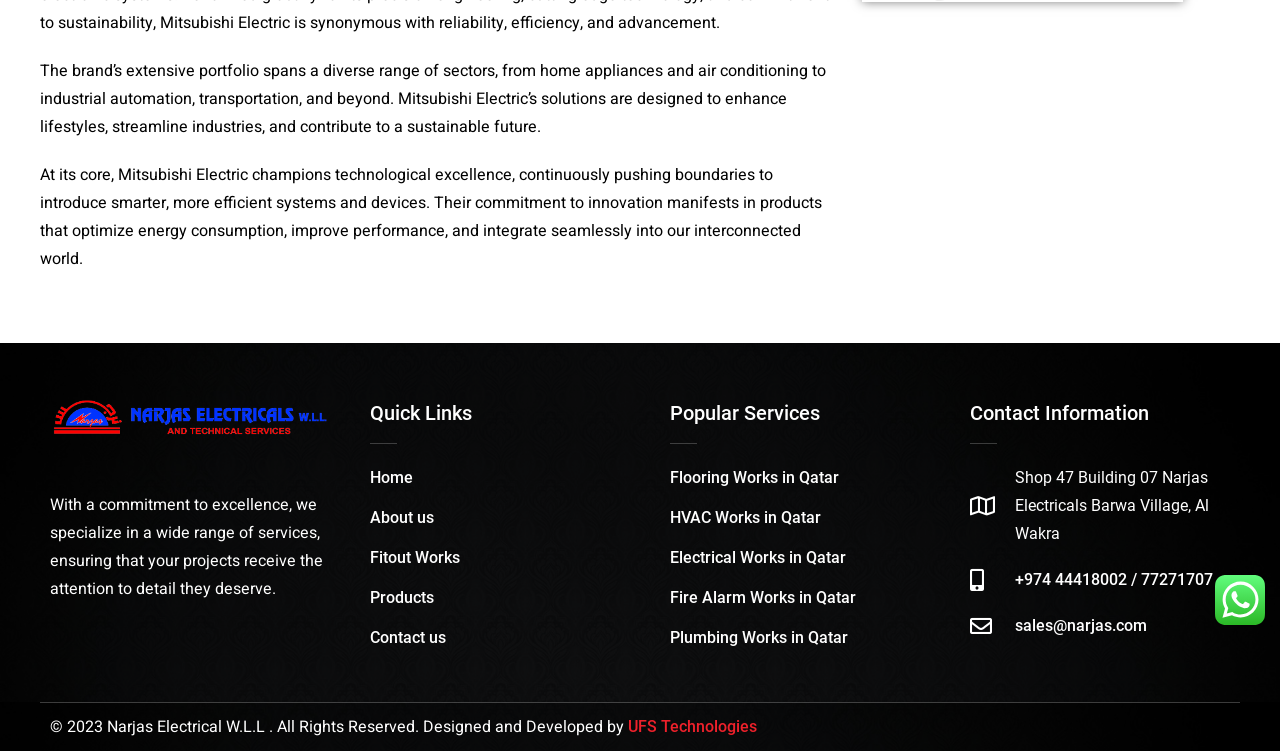Locate the bounding box of the UI element described in the following text: "alt="anthonyarms new logo"".

None